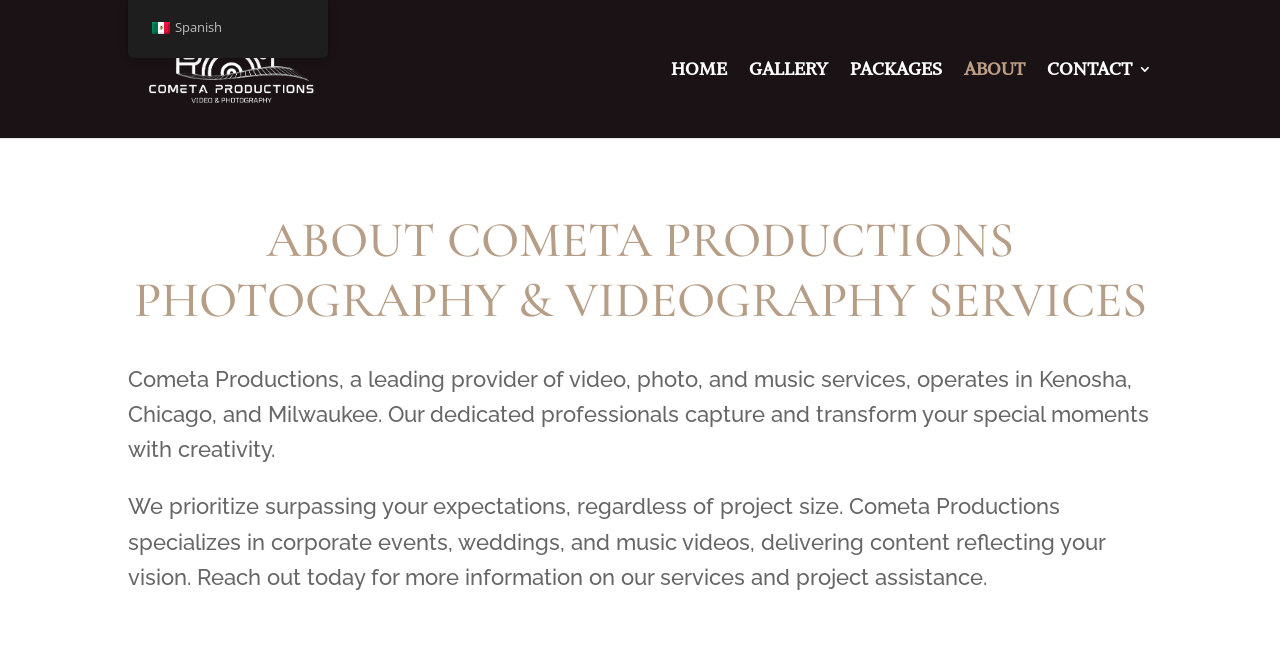What is the language of the link at the top left corner?
Using the image, answer in one word or phrase.

Spanish